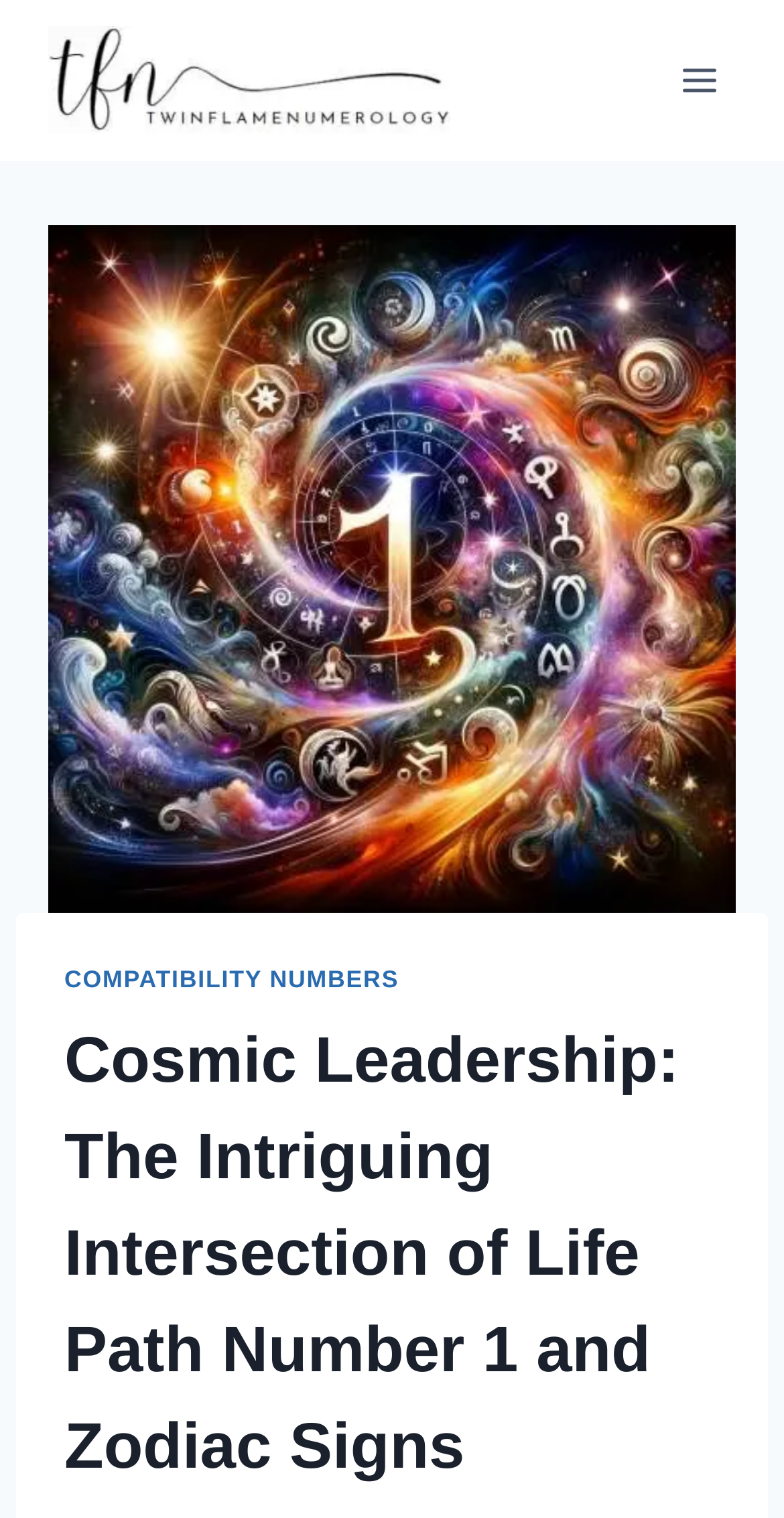Find the bounding box coordinates of the UI element according to this description: "alt="Twin Flame Numerology"".

[0.062, 0.017, 0.574, 0.089]